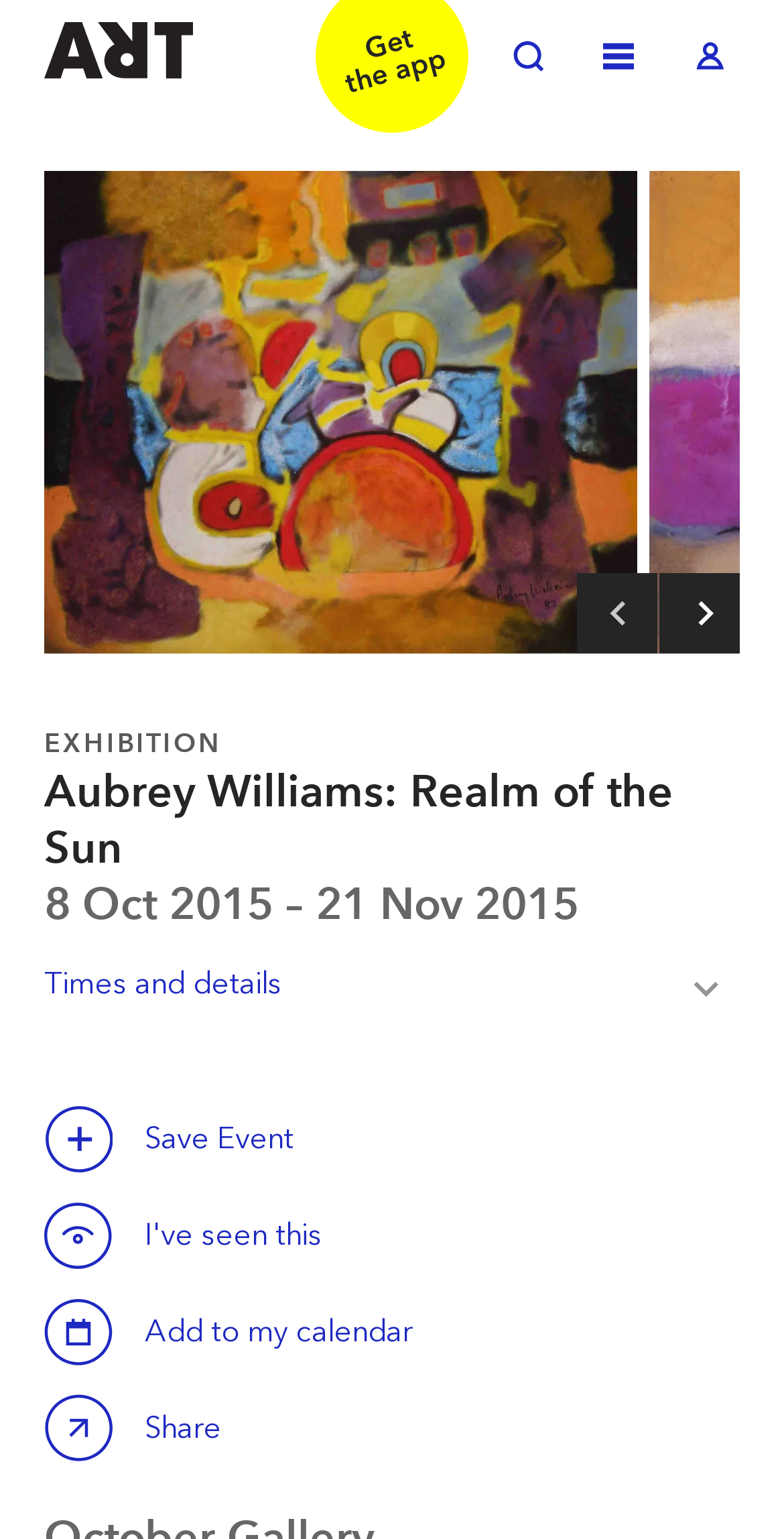Give a full account of the webpage's elements and their arrangement.

The webpage is an exhibition page for "Aubrey Williams: Realm of the Sun" at October Gallery in London. At the top left, there is a link to "Welcome to ArtRabbit". To the right of this link, there are three more links: "Toggle Search", "Toggle Menu", and "Toggle Log in". 

Below these links, there is a prominent image of Aubrey Williams' artwork, "Realm of the Sun", which takes up most of the width of the page. The image is accompanied by a "Zoom in" link.

Below the image, there is a header section with three headings. The first heading is "EXHIBITION", followed by the title of the exhibition "Aubrey Williams: Realm of the Sun", and then the dates of the exhibition "8 Oct 2015 – 21 Nov 2015". 

Under the headings, there are several buttons and links. A "Times and details Toggle" button is followed by a "Save this event" button, which is repeated again below. There is also a "Calendar" button with the option to "Add to my calendar", and a "Share Aubrey Williams: Realm of the Sun" button at the bottom.